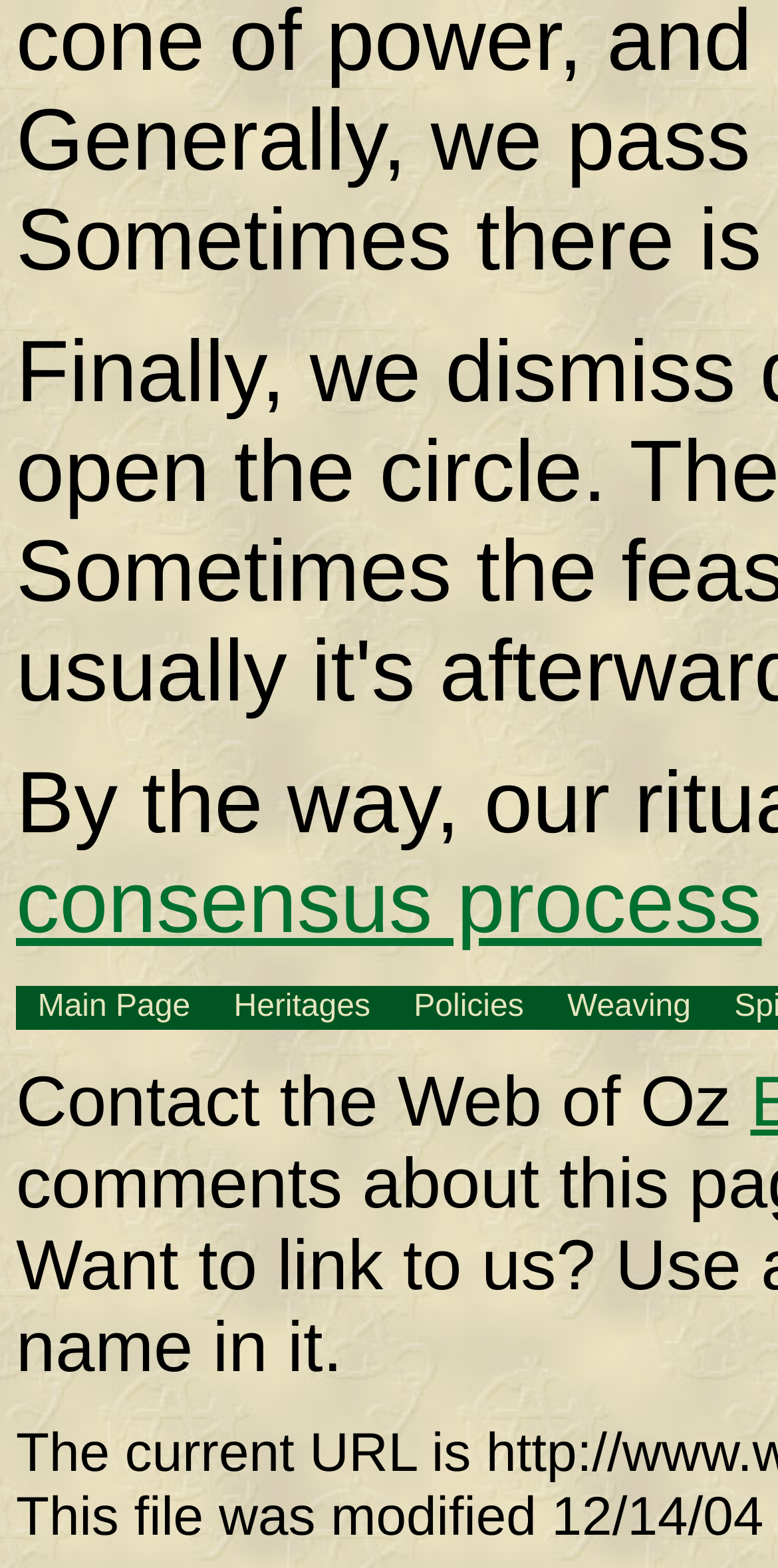Use a single word or phrase to answer the question:
What is the last link on the top?

Weaving